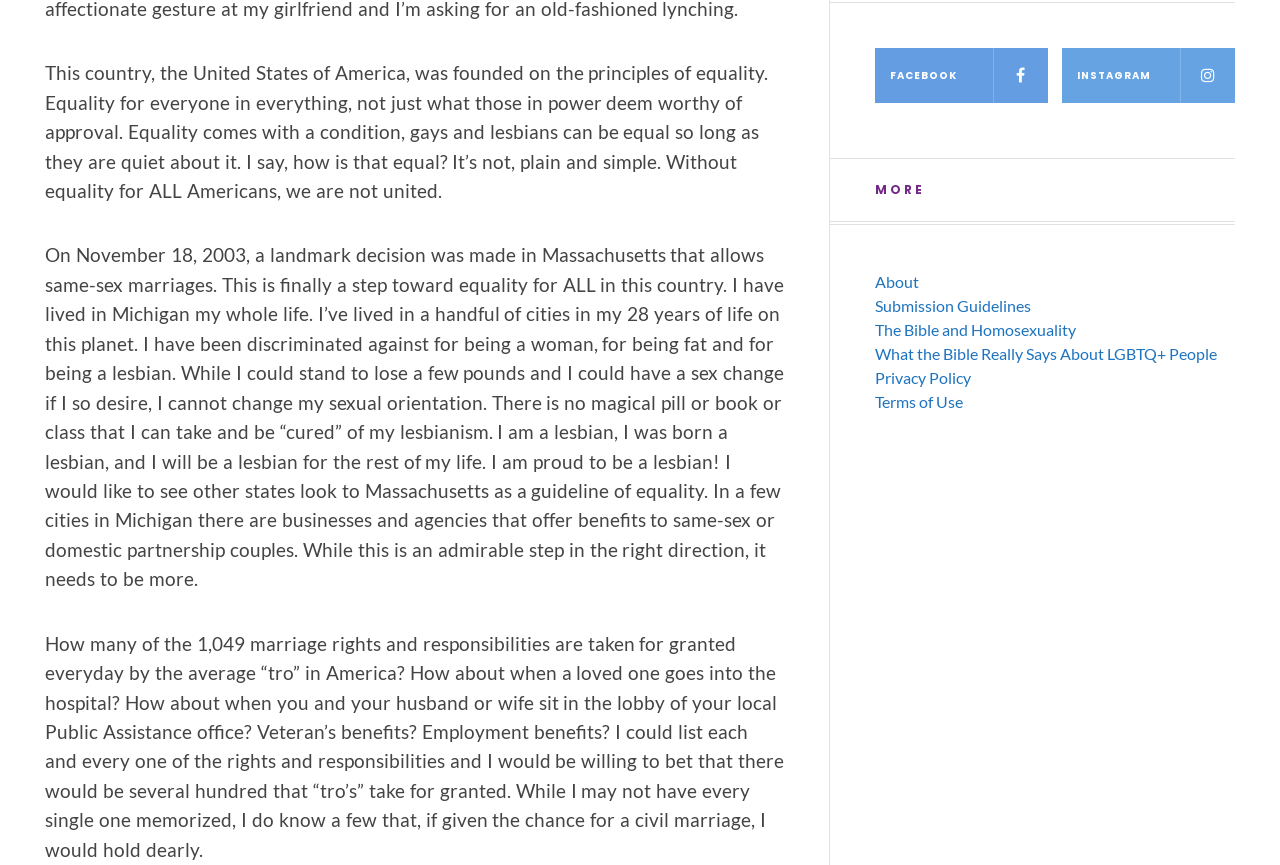Determine the bounding box coordinates for the element that should be clicked to follow this instruction: "Go to the About page". The coordinates should be given as four float numbers between 0 and 1, in the format [left, top, right, bottom].

[0.684, 0.337, 0.718, 0.359]